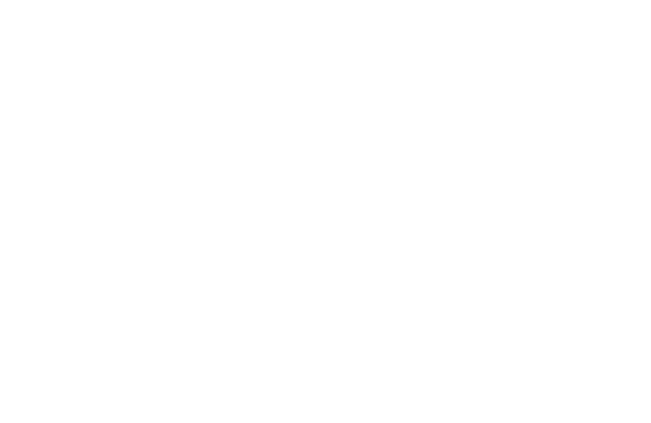What design features emphasize comfort and style?
Please interpret the details in the image and answer the question thoroughly.

The caption highlights the high-back and low-back options, along with gracefully curved details, as the design features that emphasize both comfort and style, making the sofa an attractive choice for anyone looking to enhance their living area with functional yet stylish seating.